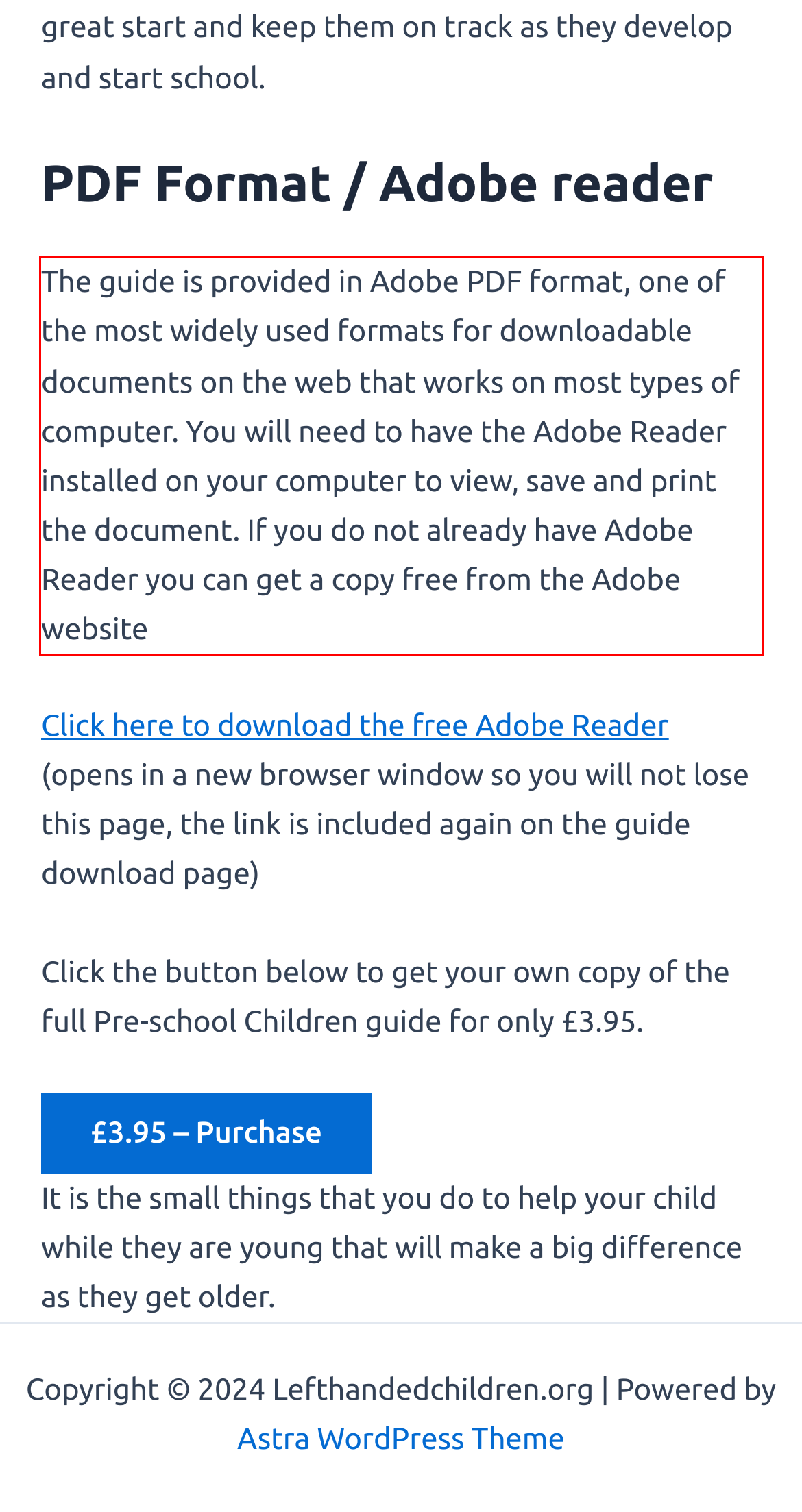Given a screenshot of a webpage containing a red rectangle bounding box, extract and provide the text content found within the red bounding box.

The guide is provided in Adobe PDF format, one of the most widely used formats for downloadable documents on the web that works on most types of computer. You will need to have the Adobe Reader installed on your computer to view, save and print the document. If you do not already have Adobe Reader you can get a copy free from the Adobe website